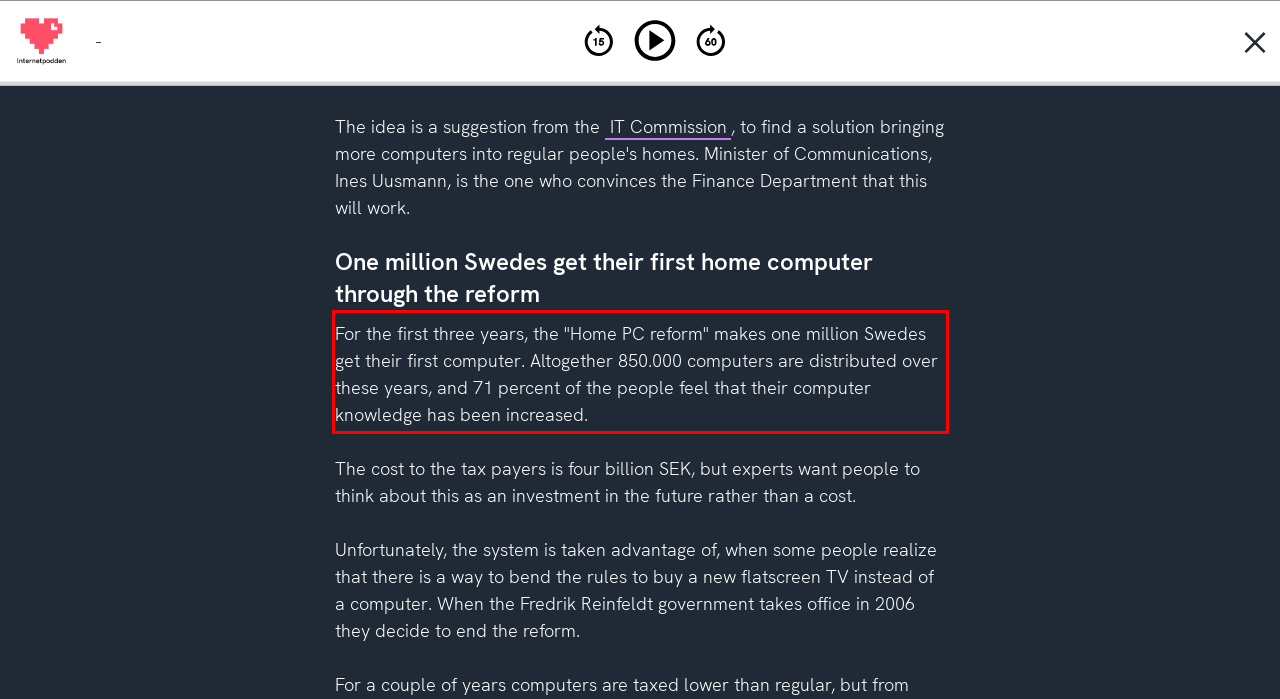Inspect the webpage screenshot that has a red bounding box and use OCR technology to read and display the text inside the red bounding box.

For the first three years, the "Home PC reform" makes one million Swedes get their first computer. Altogether 850.000 computers are distributed over these years, and 71 percent of the people feel that their computer knowledge has been increased.